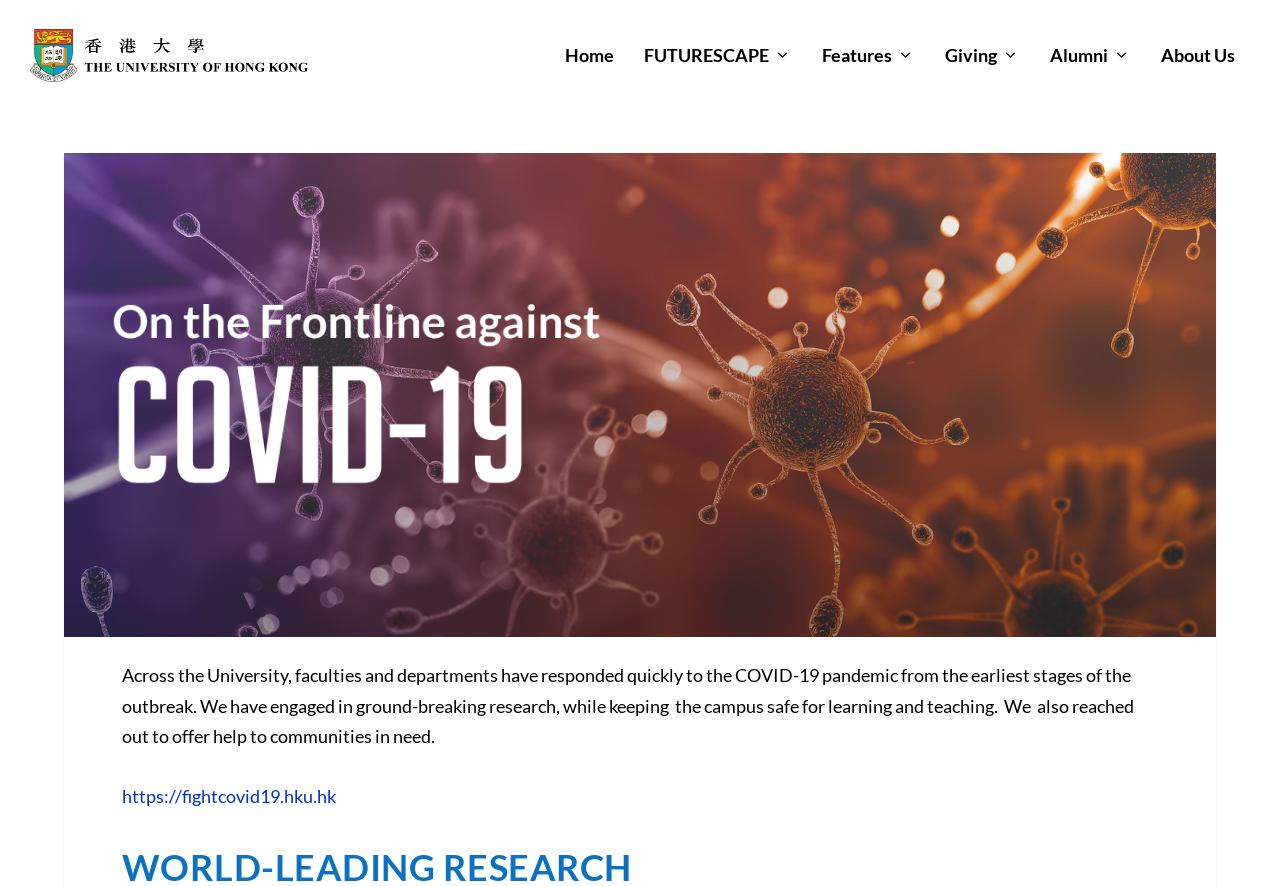What is the name of the university?
Respond with a short answer, either a single word or a phrase, based on the image.

HKU